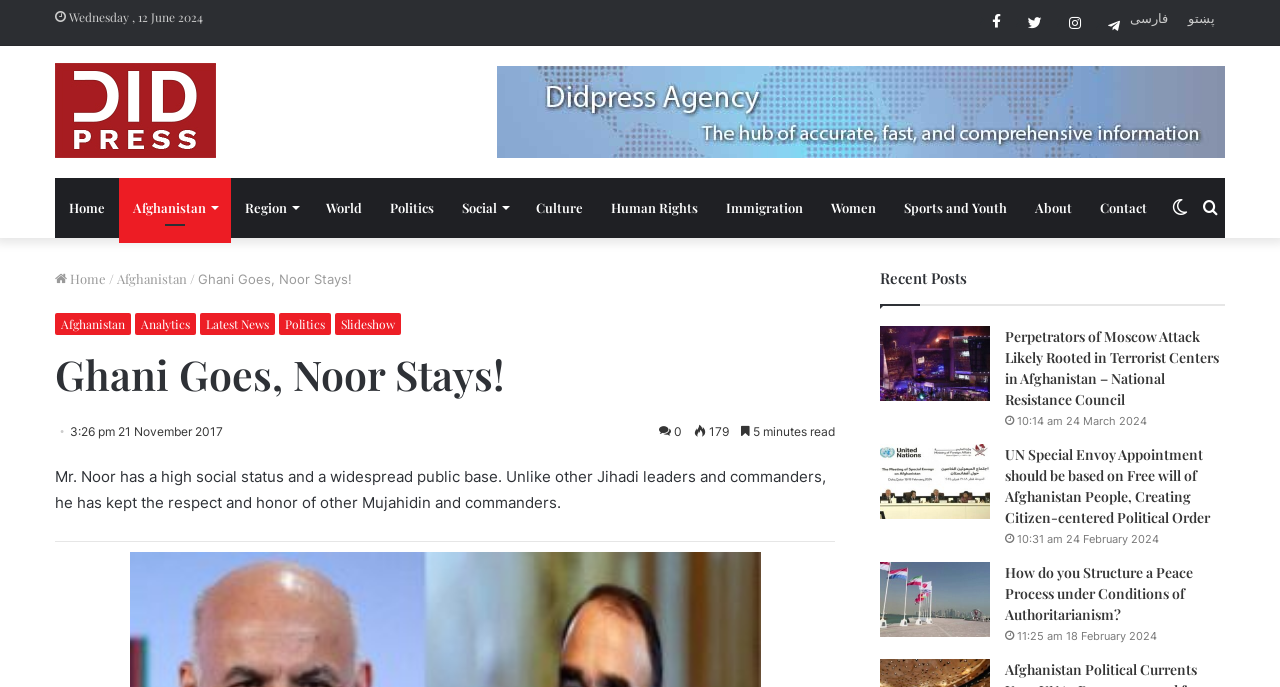Can you find the bounding box coordinates of the area I should click to execute the following instruction: "Click on the 'About' link"?

[0.798, 0.259, 0.848, 0.346]